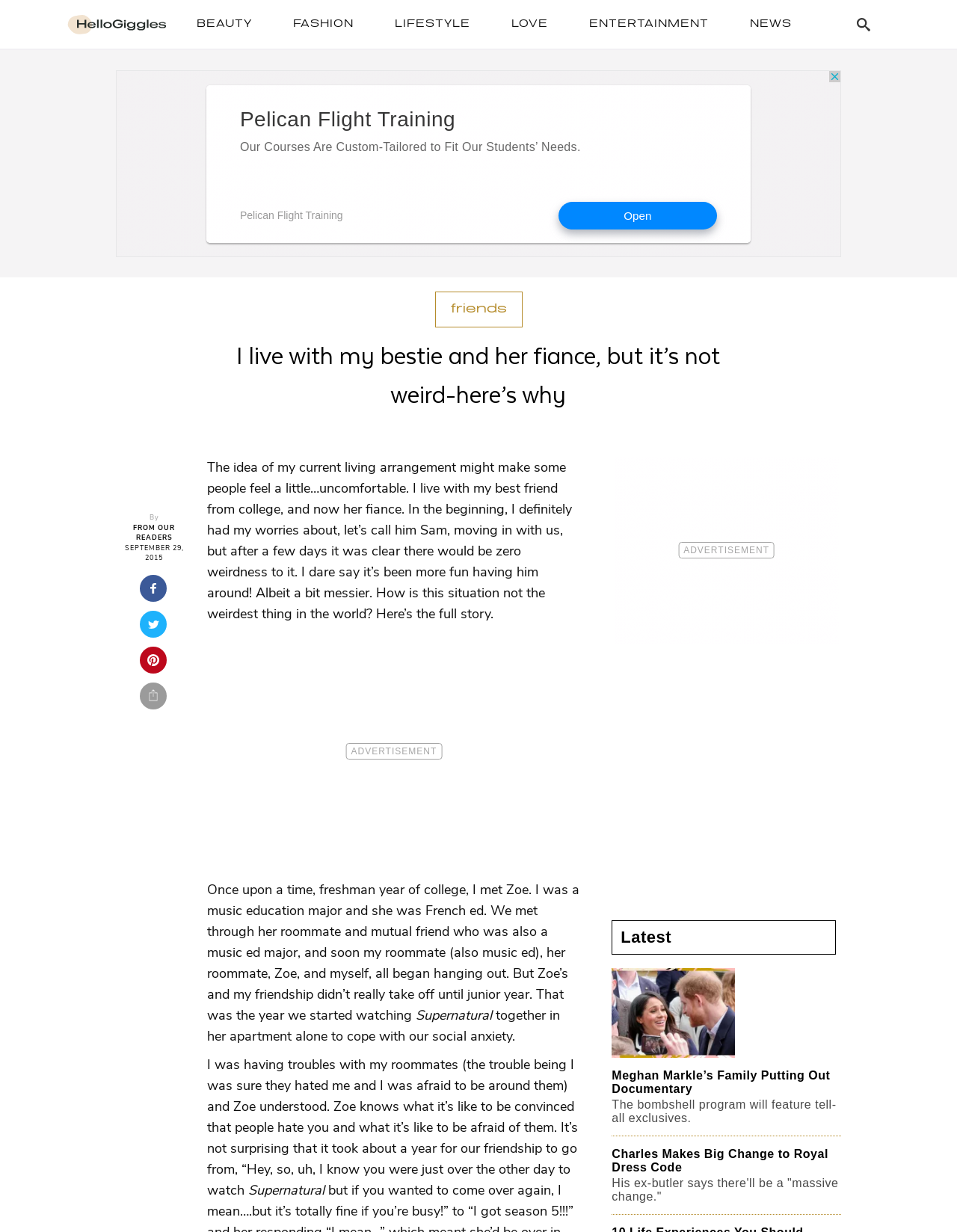Please identify the bounding box coordinates of the clickable area that will allow you to execute the instruction: "Click on the 'FROM OUR READERS' link".

[0.122, 0.424, 0.2, 0.441]